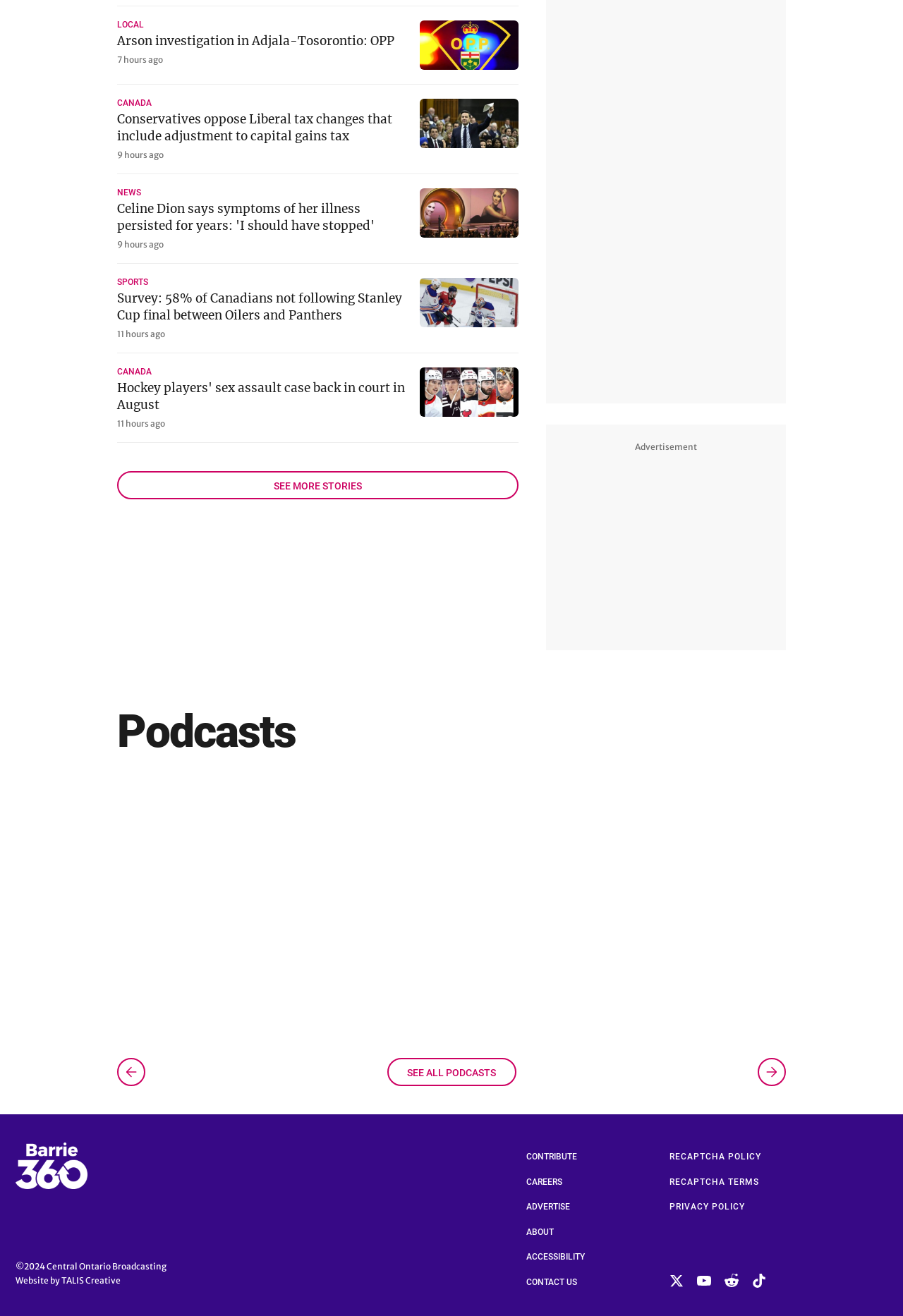Please find the bounding box coordinates of the section that needs to be clicked to achieve this instruction: "Read about Arson investigation in Adjala-Tosorontio".

[0.13, 0.022, 0.574, 0.053]